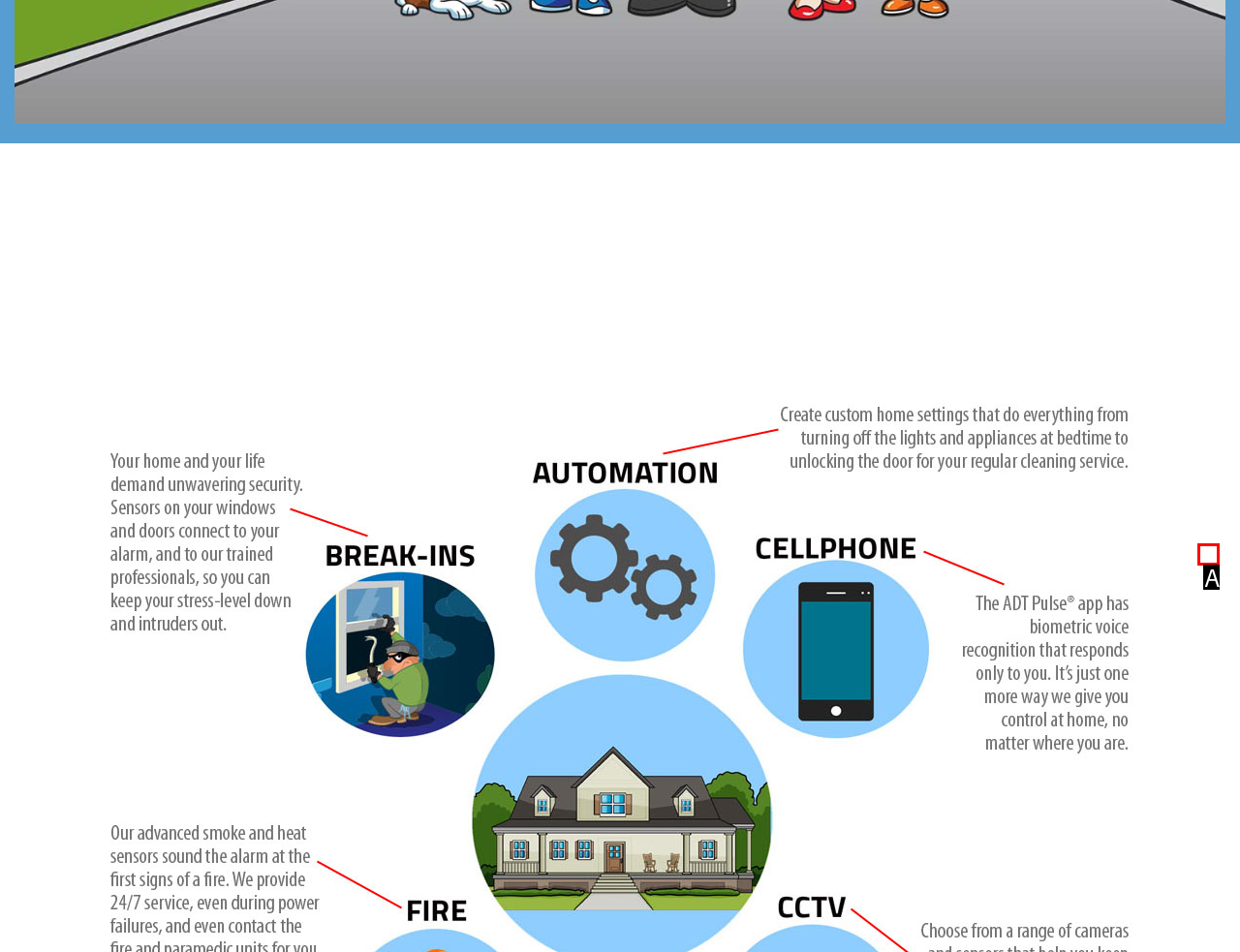Choose the HTML element that best fits the given description: parent_node: Protect My New Home. Answer by stating the letter of the option.

A